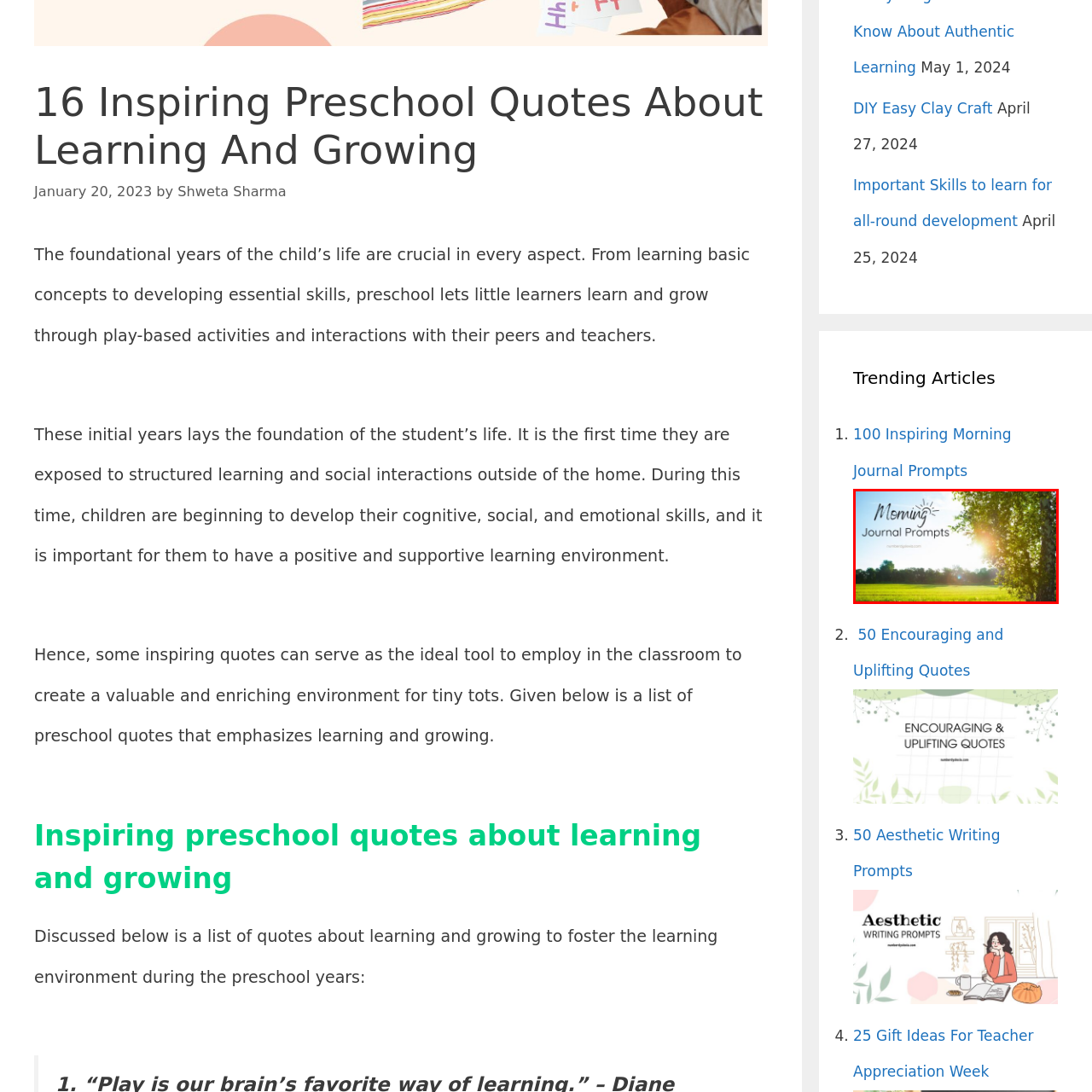View the part of the image marked by the red boundary and provide a one-word or short phrase answer to this question: 
What is the purpose of the image?

To encourage journaling